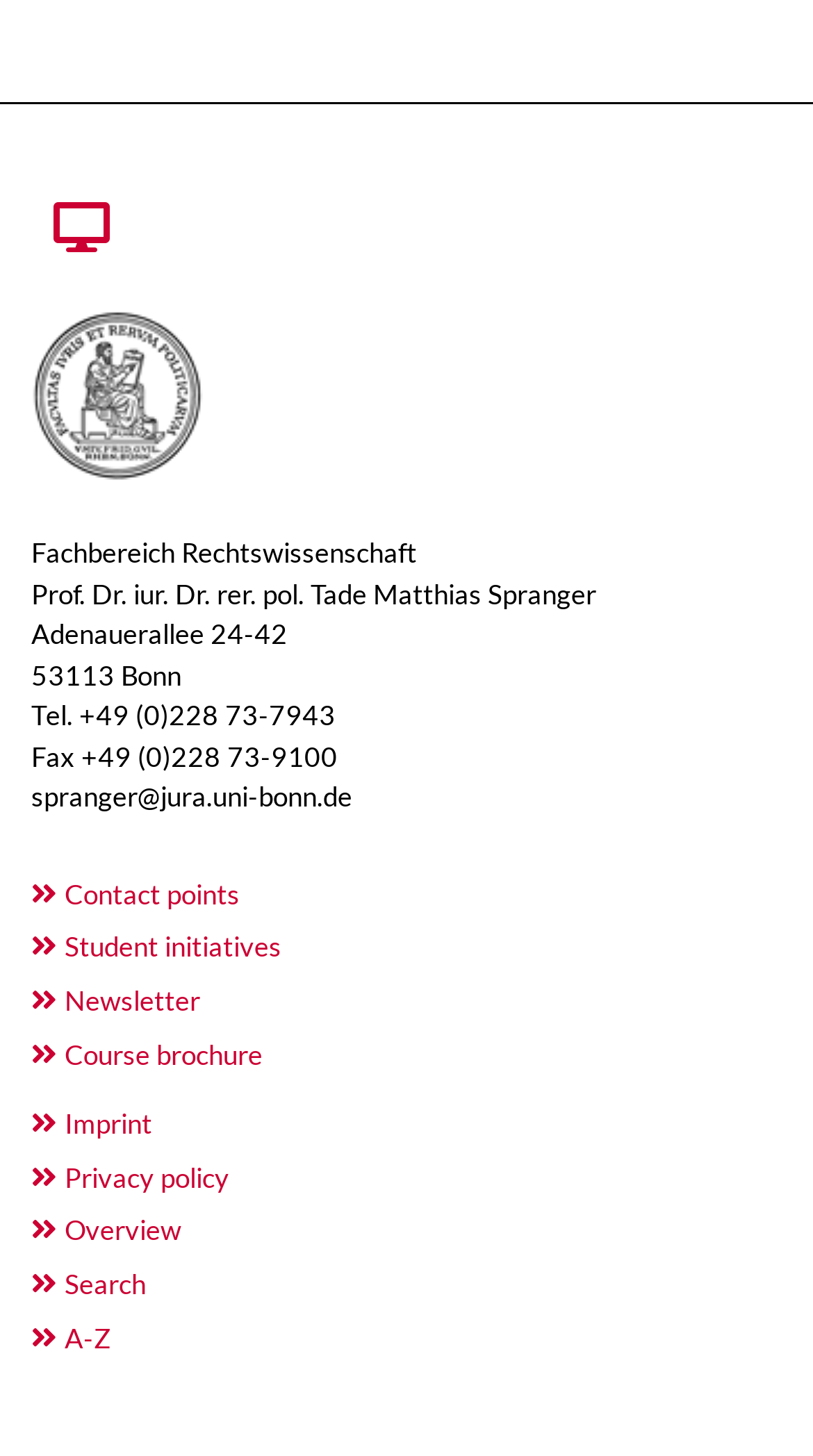Provide the bounding box coordinates in the format (top-left x, top-left y, bottom-right x, bottom-right y). All values are floating point numbers between 0 and 1. Determine the bounding box coordinate of the UI element described as: Contact points

[0.038, 0.597, 0.962, 0.633]